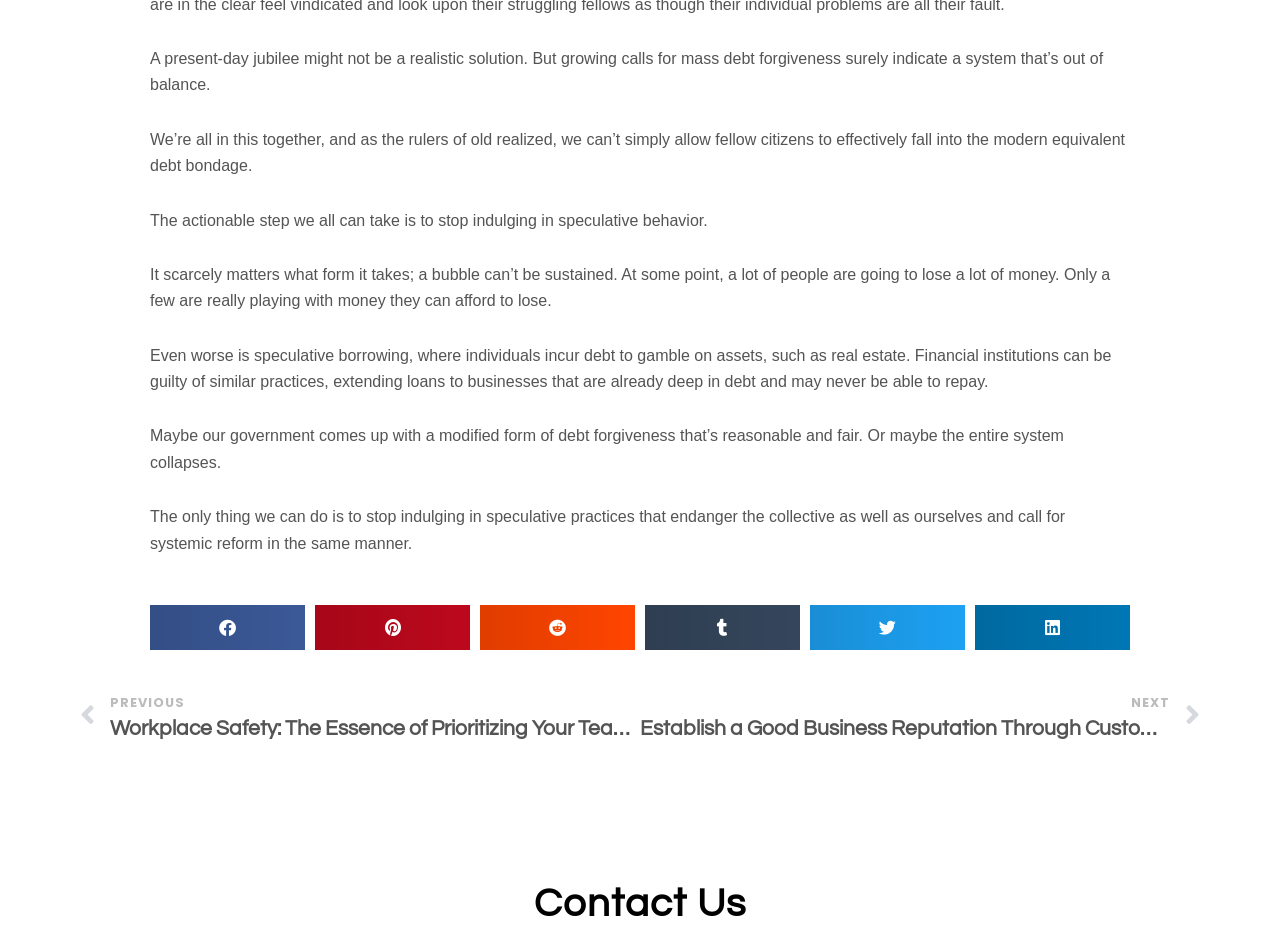Respond to the following question using a concise word or phrase: 
What is the purpose of the buttons at the bottom?

Share on social media